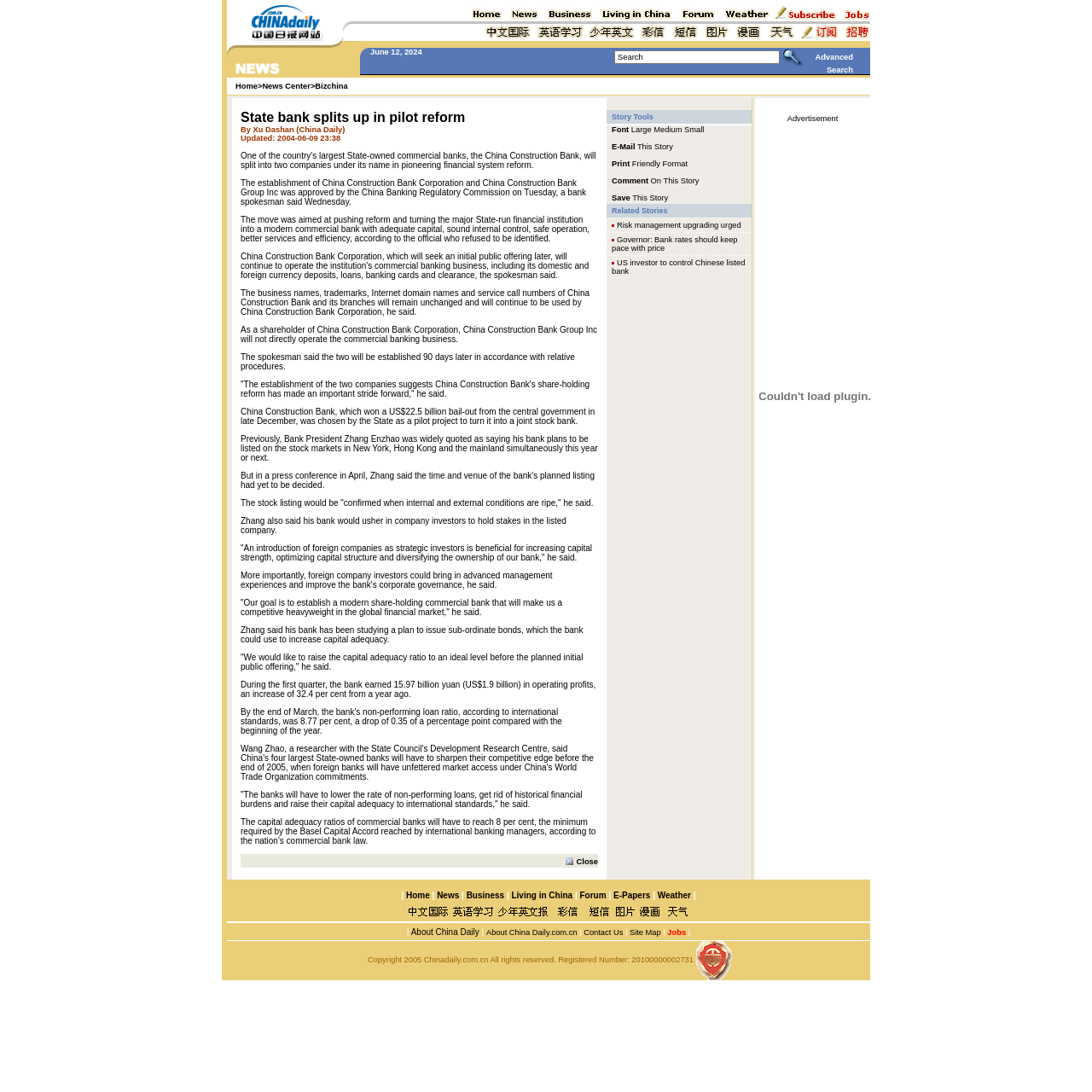Create an elaborate caption that covers all aspects of the webpage.

The webpage is about a news article titled "State bank splits up in pilot reform". At the top of the page, there is a table with two rows and multiple columns. The first row contains two images, and the second row has several cells with text, including "Home", "News Center", and "Bizchina", which are likely navigation links.

Below the table, there is a large block of text that appears to be the main content of the news article. The article discusses the China Construction Bank's plan to split into two companies as part of a financial system reform. The text is divided into several paragraphs and includes quotes from a bank spokesman and a researcher.

To the right of the main content, there is a section with the title "Related Stories" that lists several news articles with links. Below this section, there is a table with several rows and columns that appears to be a layout for formatting options, such as font size and email functionality.

At the bottom of the page, there is a link to close the page, as well as an image. The overall layout of the page is organized, with clear headings and concise text.